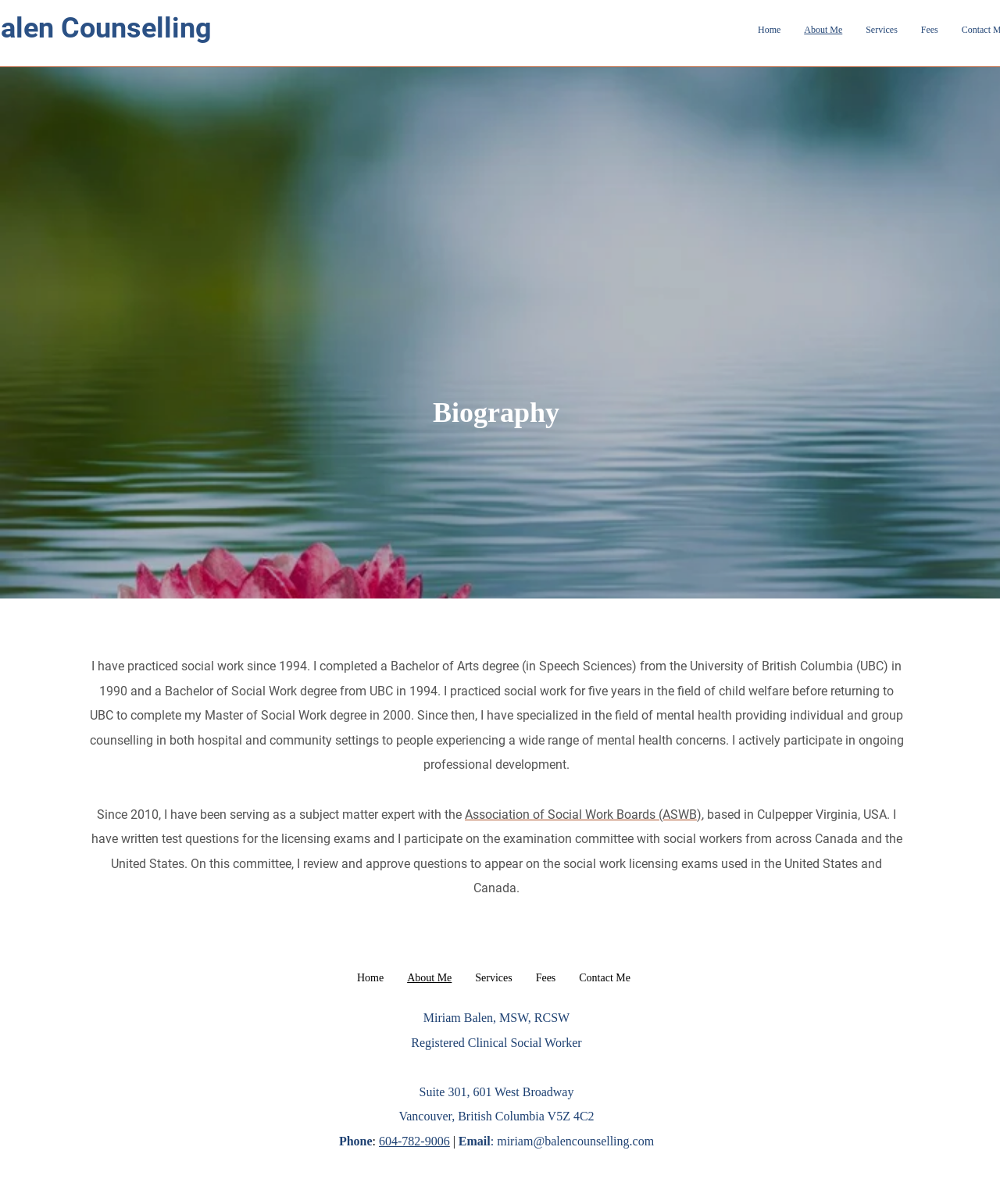Please specify the bounding box coordinates of the clickable section necessary to execute the following command: "Sign up for an account".

None